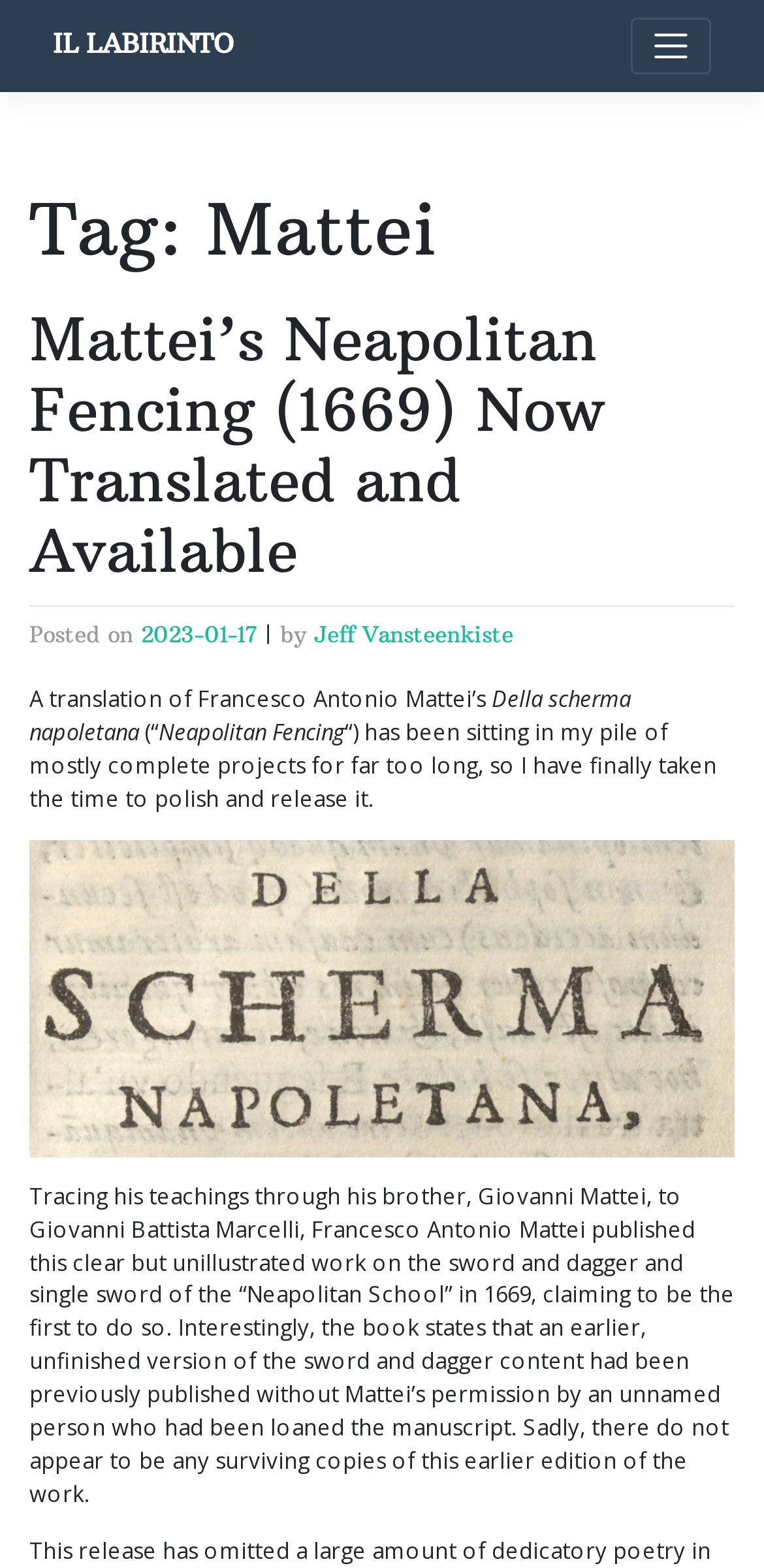Who is the author of the latest article?
Make sure to answer the question with a detailed and comprehensive explanation.

I found the author of the latest article by looking at the link element with the text 'by' and then finding the next link element, which is the author's name, 'Jeff Vansteenkiste'.